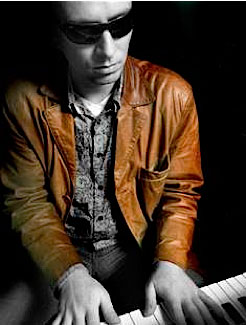What is the musician playing?
Look at the image and respond with a one-word or short-phrase answer.

Piano